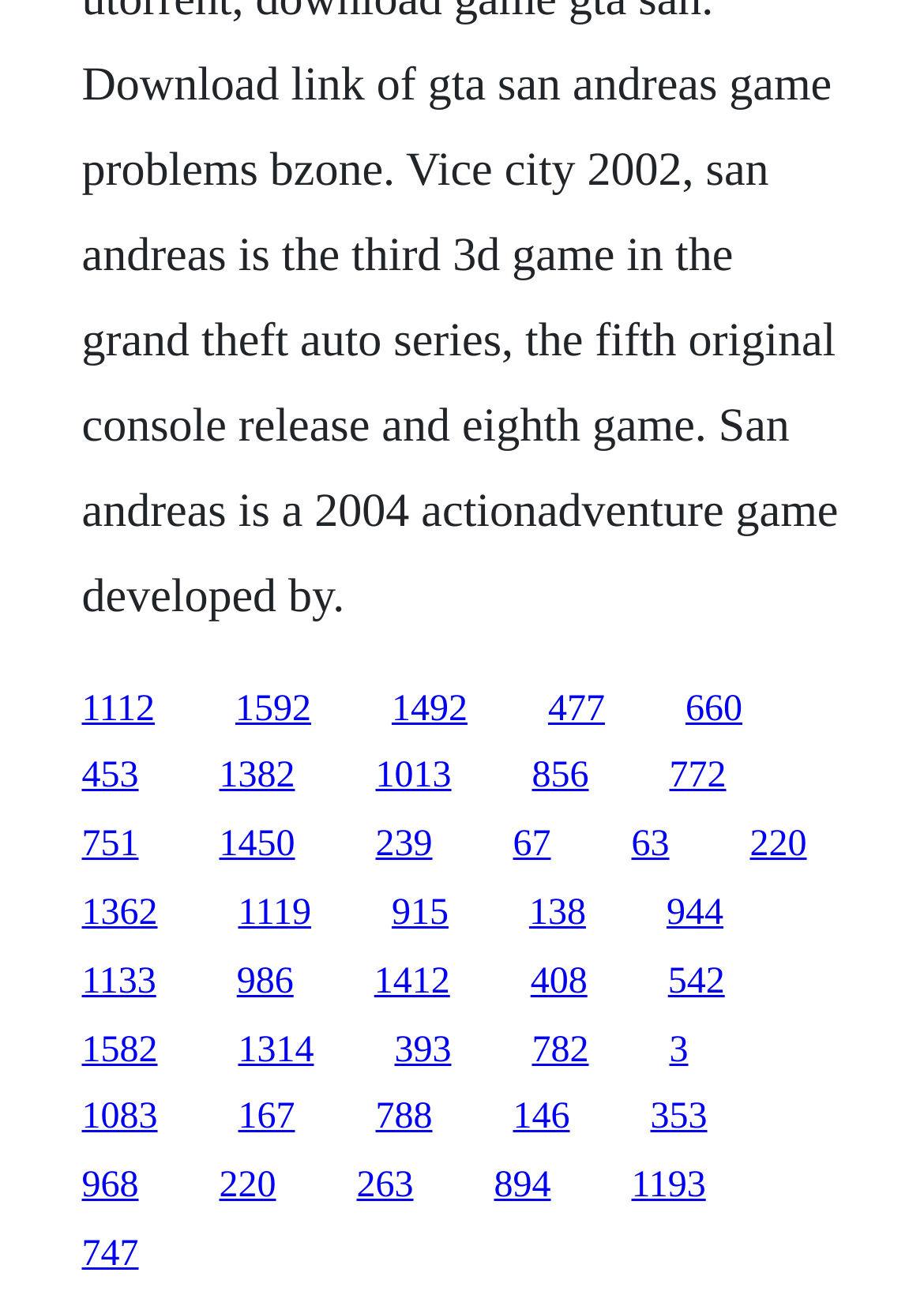Please answer the following question using a single word or phrase: 
What is the horizontal position of the link '63'?

Right